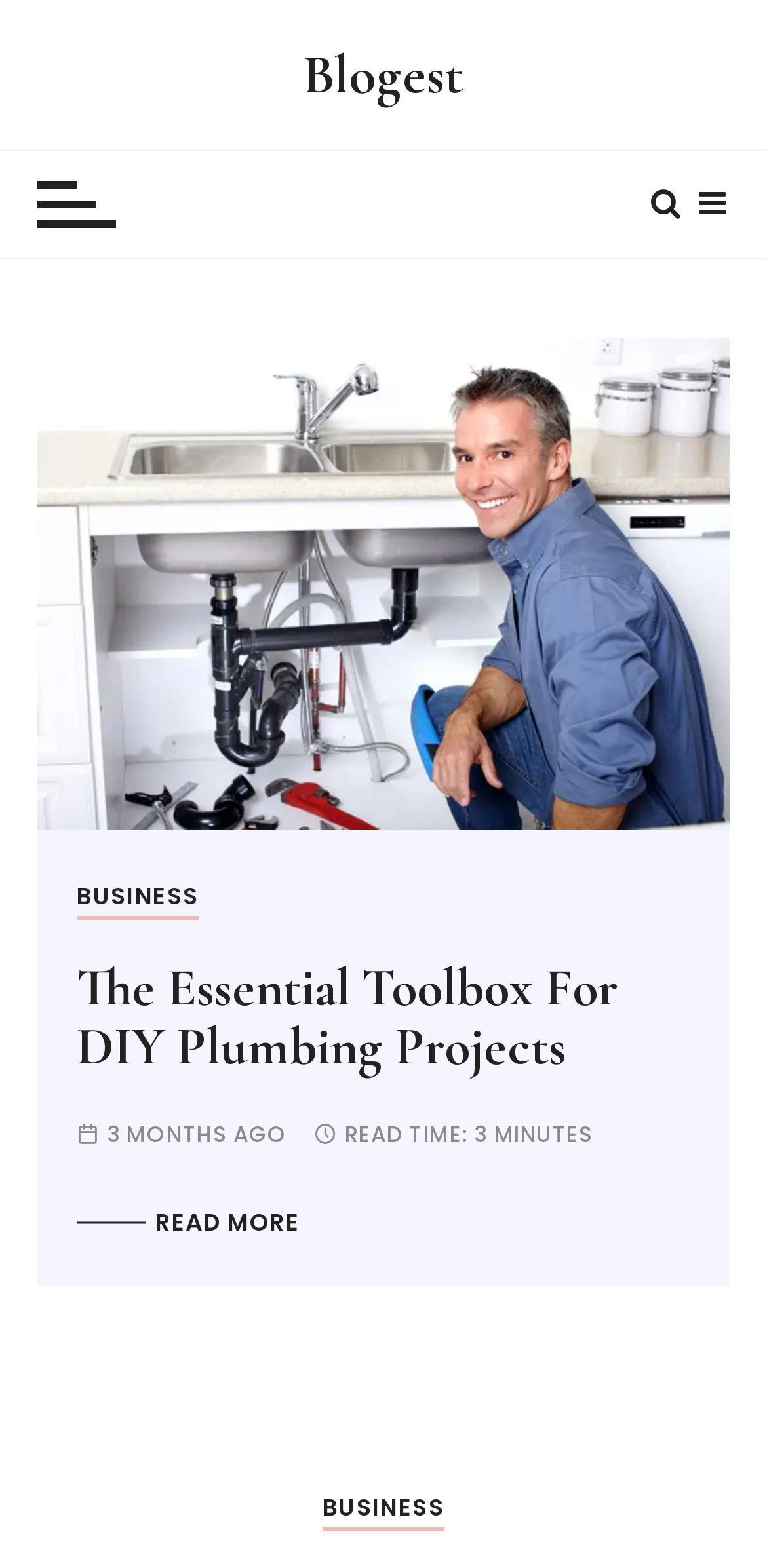Describe all the significant parts and information present on the webpage.

The webpage is a blog site focused on business and finance news and articles. At the top, there is a link to the website's homepage, "Blogest", which is positioned near the center of the page. To the right of the homepage link, there are two buttons, likely for navigation or social media links.

Below the top section, there is a large figure or image that spans almost the entire width of the page. This is followed by a navigation section with a link to the "BUSINESS" category, positioned on the left side of the page.

The main content of the page is an article with a heading that reads "How To Start A Car Detailing Business in The USA". This heading is positioned below the navigation section and spans about three-quarters of the page width. Below the heading, there is a link to the same article, followed by a section with three lines of text: "2 MONTHS AGO", "READ TIME:", and "6 MINUTES". This section is positioned below the article heading and is about one-quarter of the page width.

Further down, there is a "READ MORE" link, positioned below the article summary. The article itself is contained within an article element that spans almost the entire page width. At the bottom of the page, there is another link to the "BUSINESS" category, positioned near the center of the page.

Overall, the webpage has a simple and organized layout, with a clear focus on presenting business and finance-related news and articles.